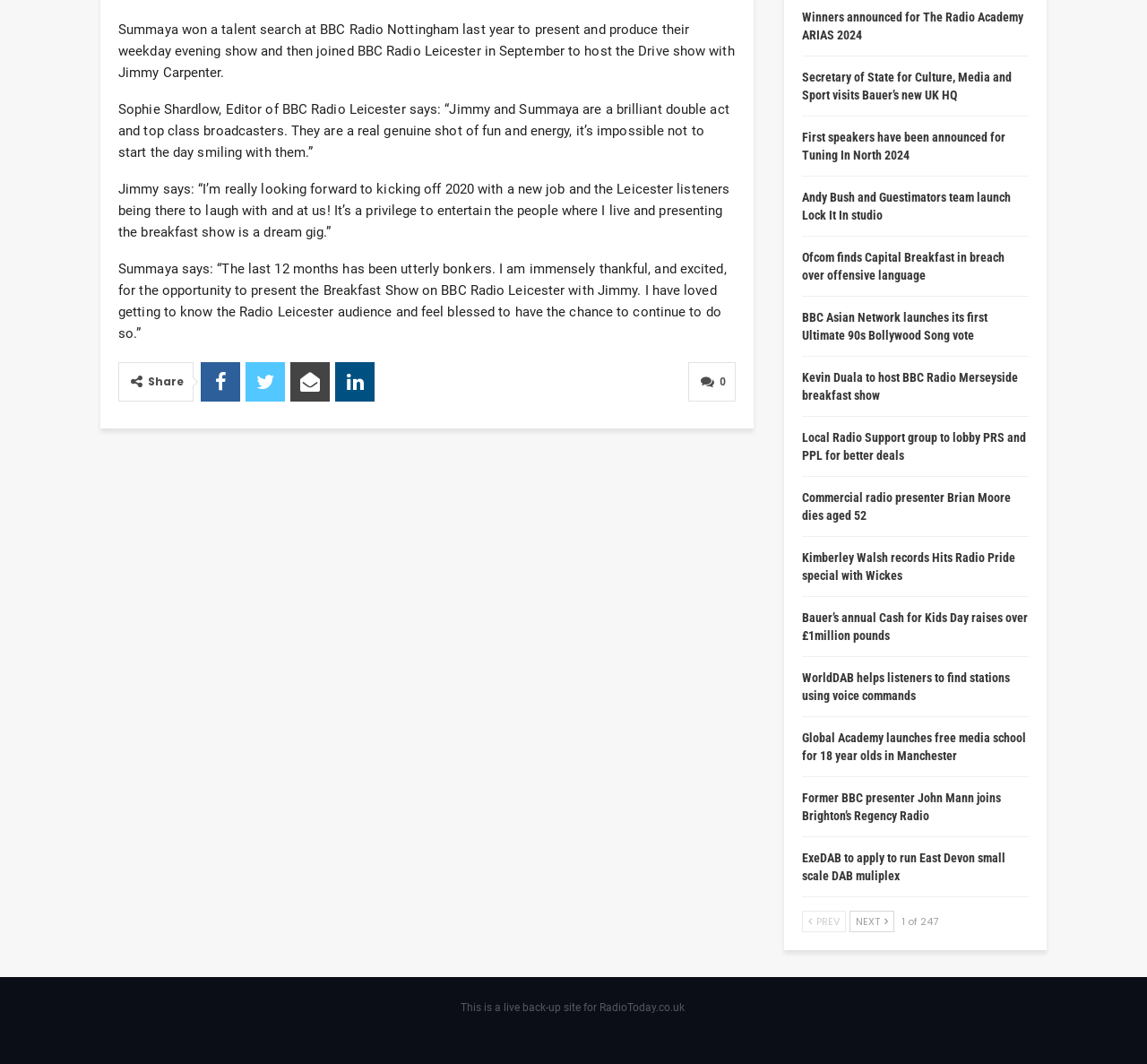Please determine the bounding box coordinates for the UI element described as: "0".

[0.6, 0.34, 0.641, 0.377]